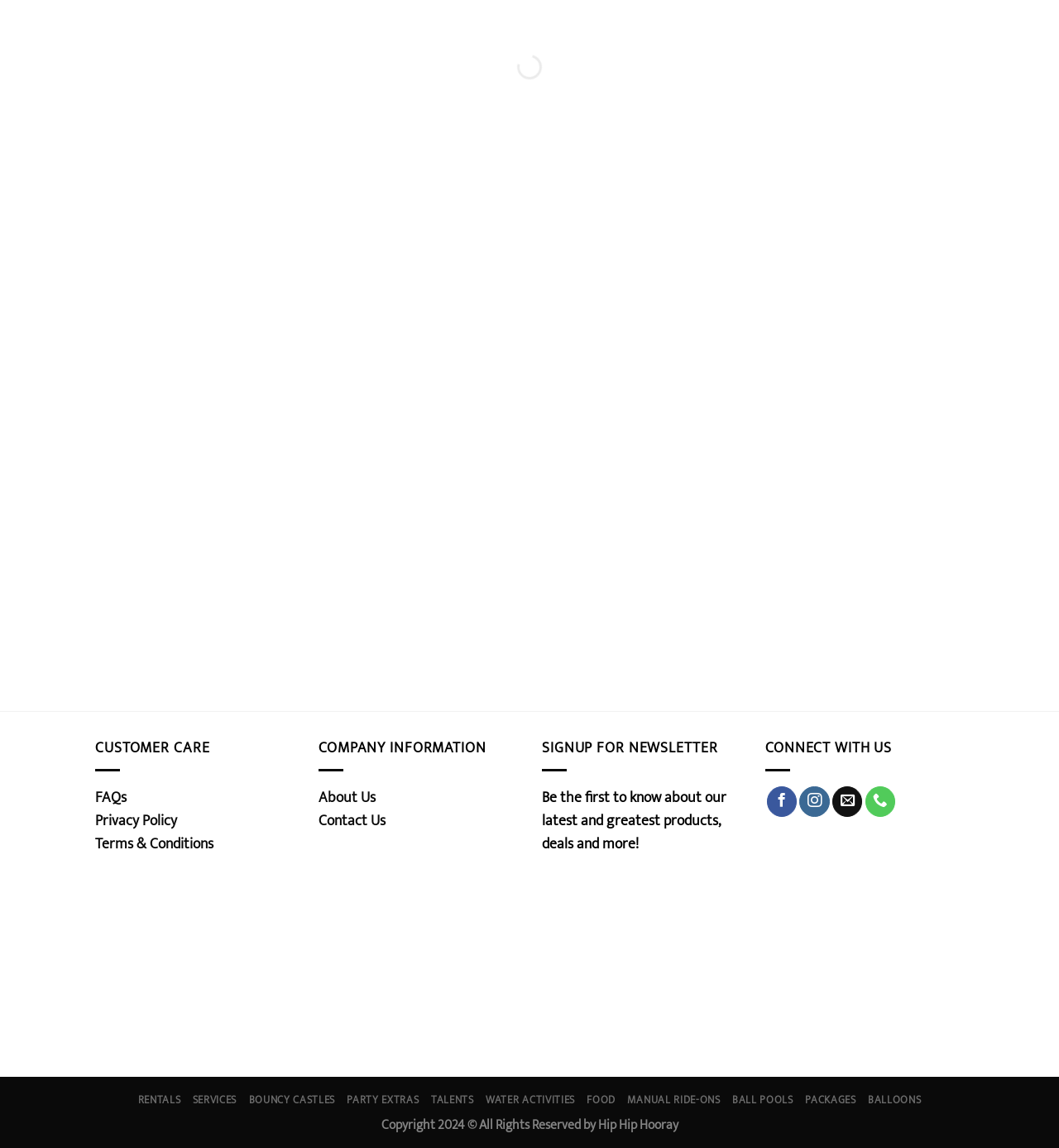Based on the element description Talents, identify the bounding box of the UI element in the given webpage screenshot. The coordinates should be in the format (top-left x, top-left y, bottom-right x, bottom-right y) and must be between 0 and 1.

[0.407, 0.95, 0.447, 0.966]